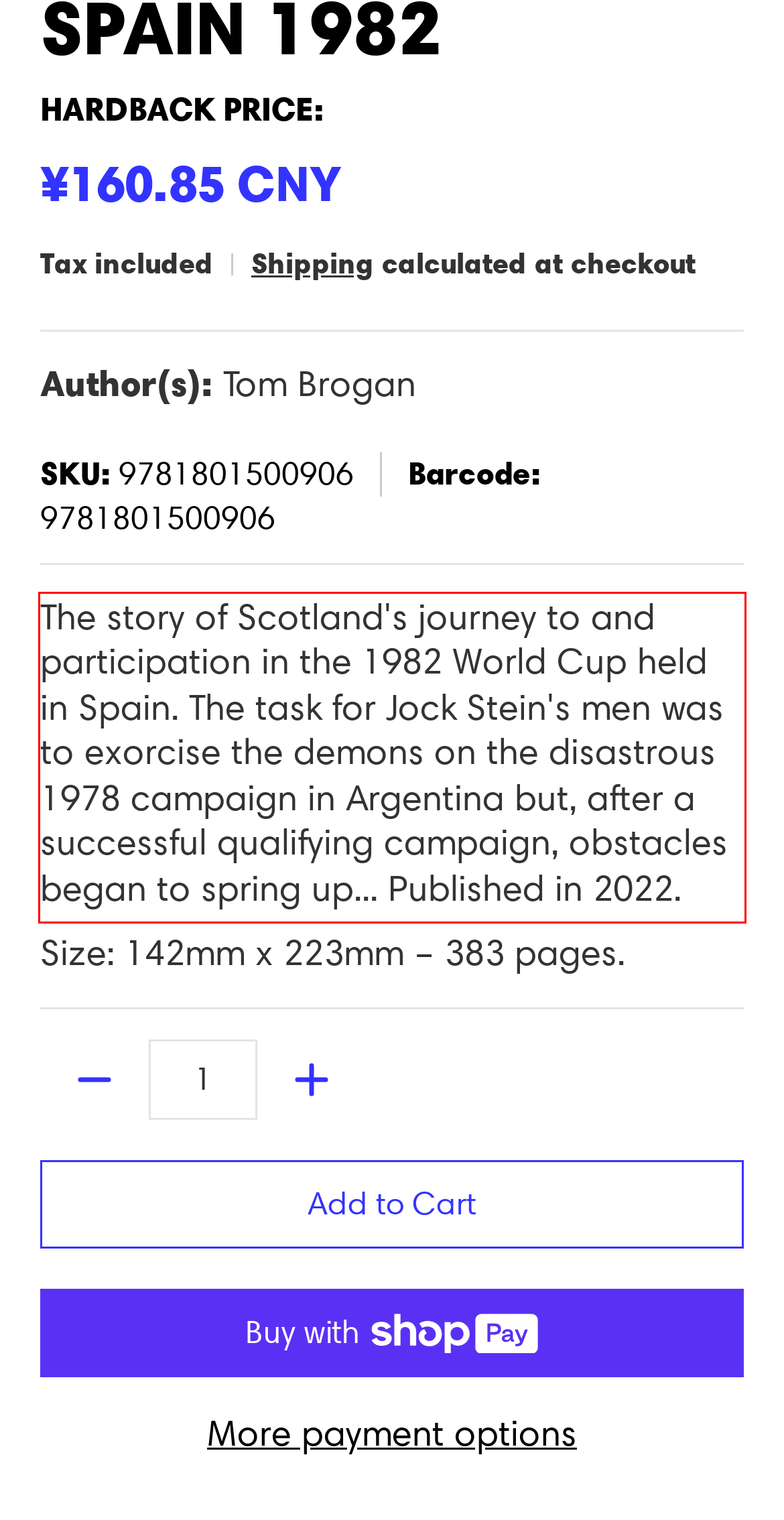From the screenshot of the webpage, locate the red bounding box and extract the text contained within that area.

The story of Scotland's journey to and participation in the 1982 World Cup held in Spain. The task for Jock Stein's men was to exorcise the demons on the disastrous 1978 campaign in Argentina but, after a successful qualifying campaign, obstacles began to spring up... Published in 2022.